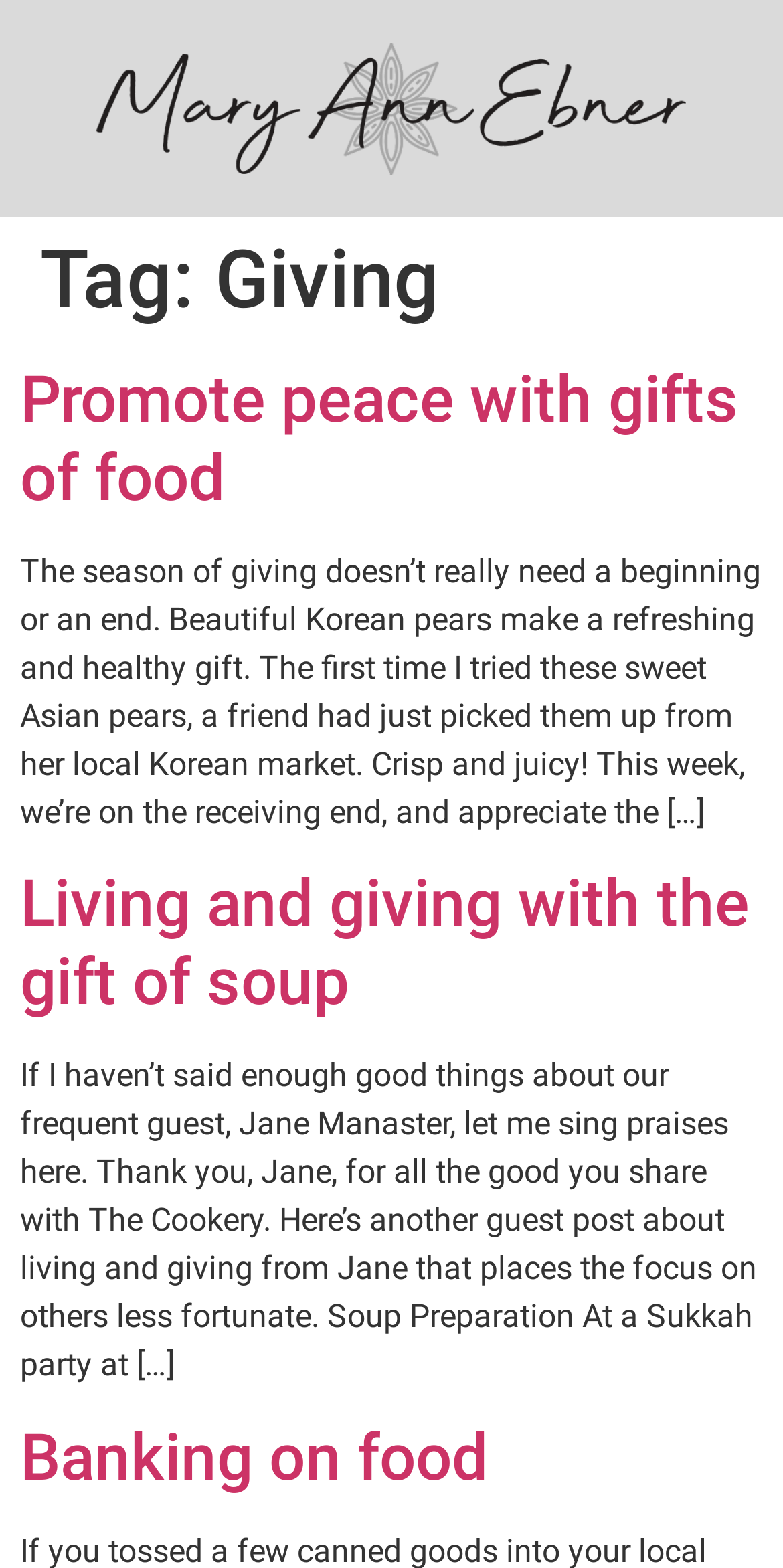What is the theme of the webpage?
Please ensure your answer is as detailed and informative as possible.

I noticed the header 'Tag: Giving' [22] at the top of the webpage, which suggests the overall theme of the webpage is about giving.